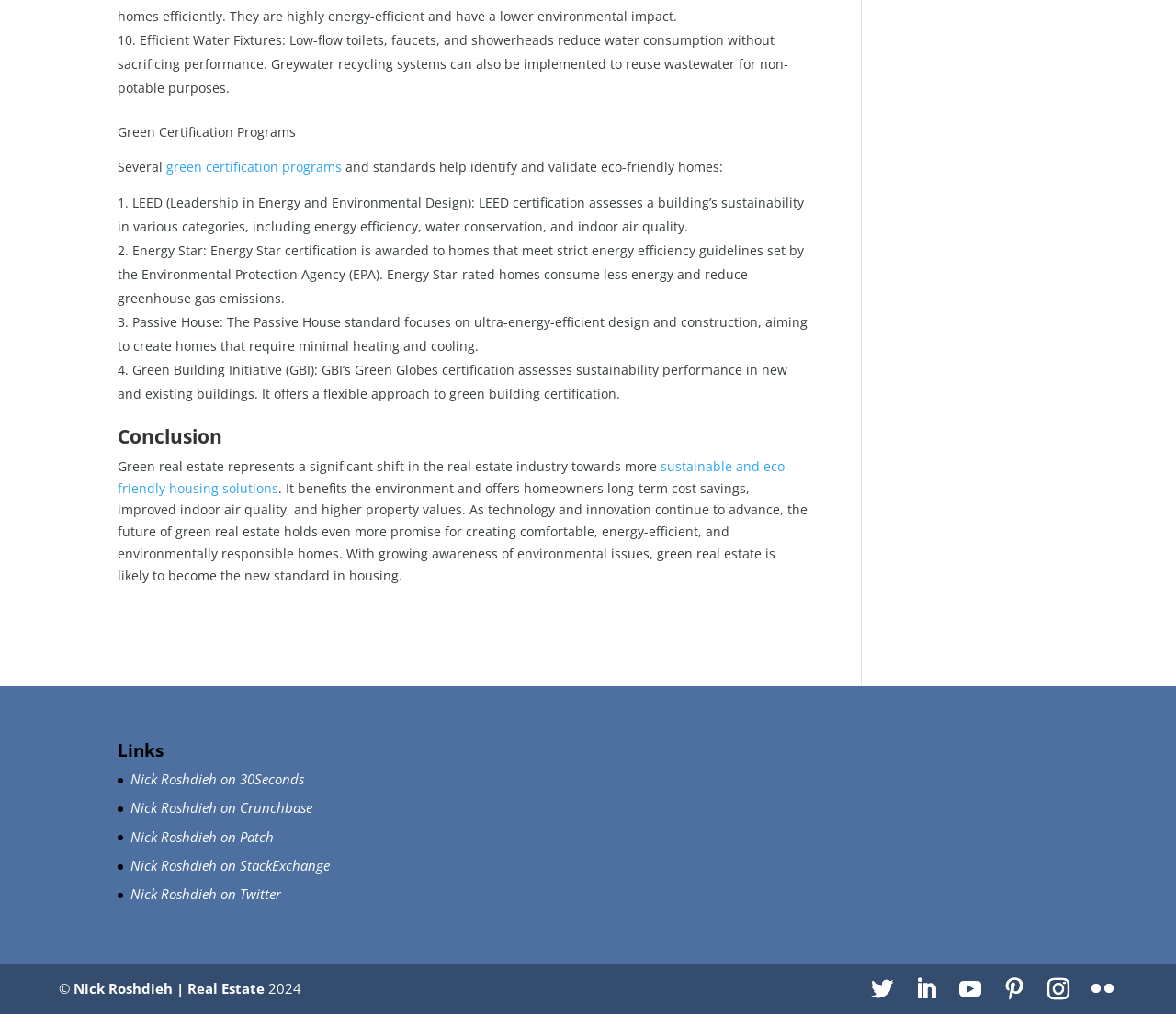Please find the bounding box coordinates of the clickable region needed to complete the following instruction: "Visit 'Nick Roshdieh on Twitter'". The bounding box coordinates must consist of four float numbers between 0 and 1, i.e., [left, top, right, bottom].

[0.111, 0.872, 0.239, 0.891]